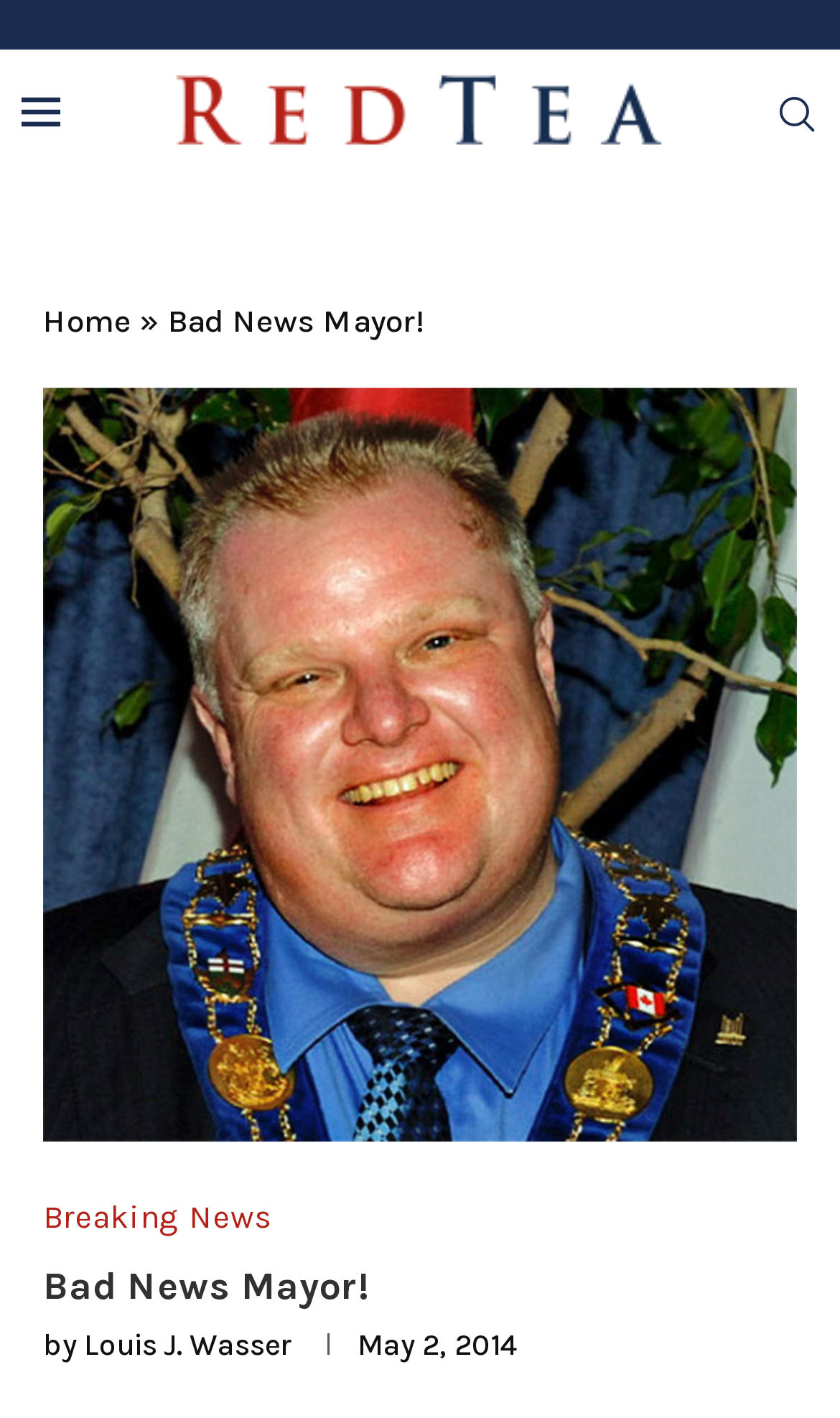Please reply to the following question with a single word or a short phrase:
Who is the author of the news article?

Louis J. Wasser